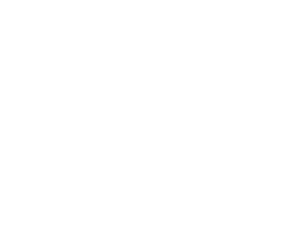Who is the leader in steel pipe services and exports?
Answer with a single word or phrase, using the screenshot for reference.

Cangzhou Zhongshun Steel Pipe Trade Co., Ltd.